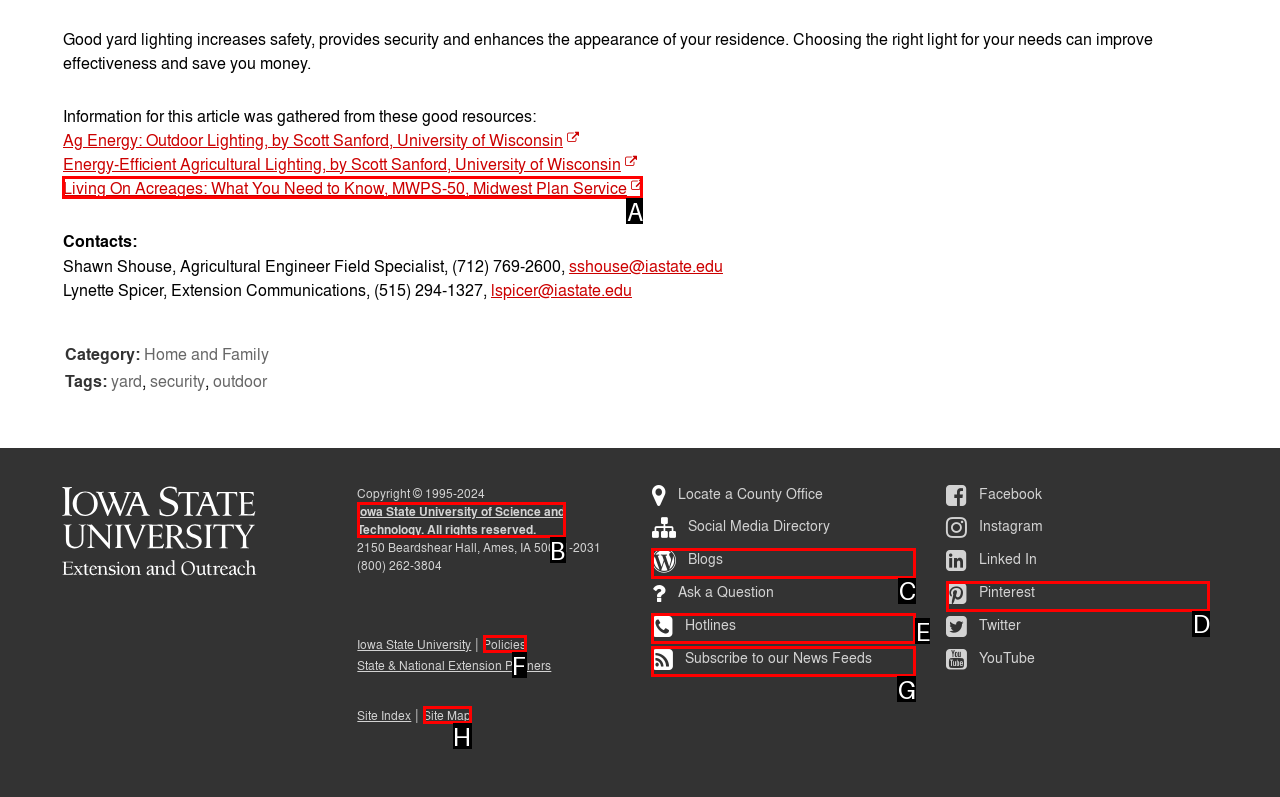Which UI element corresponds to this description: Pinterest
Reply with the letter of the correct option.

D